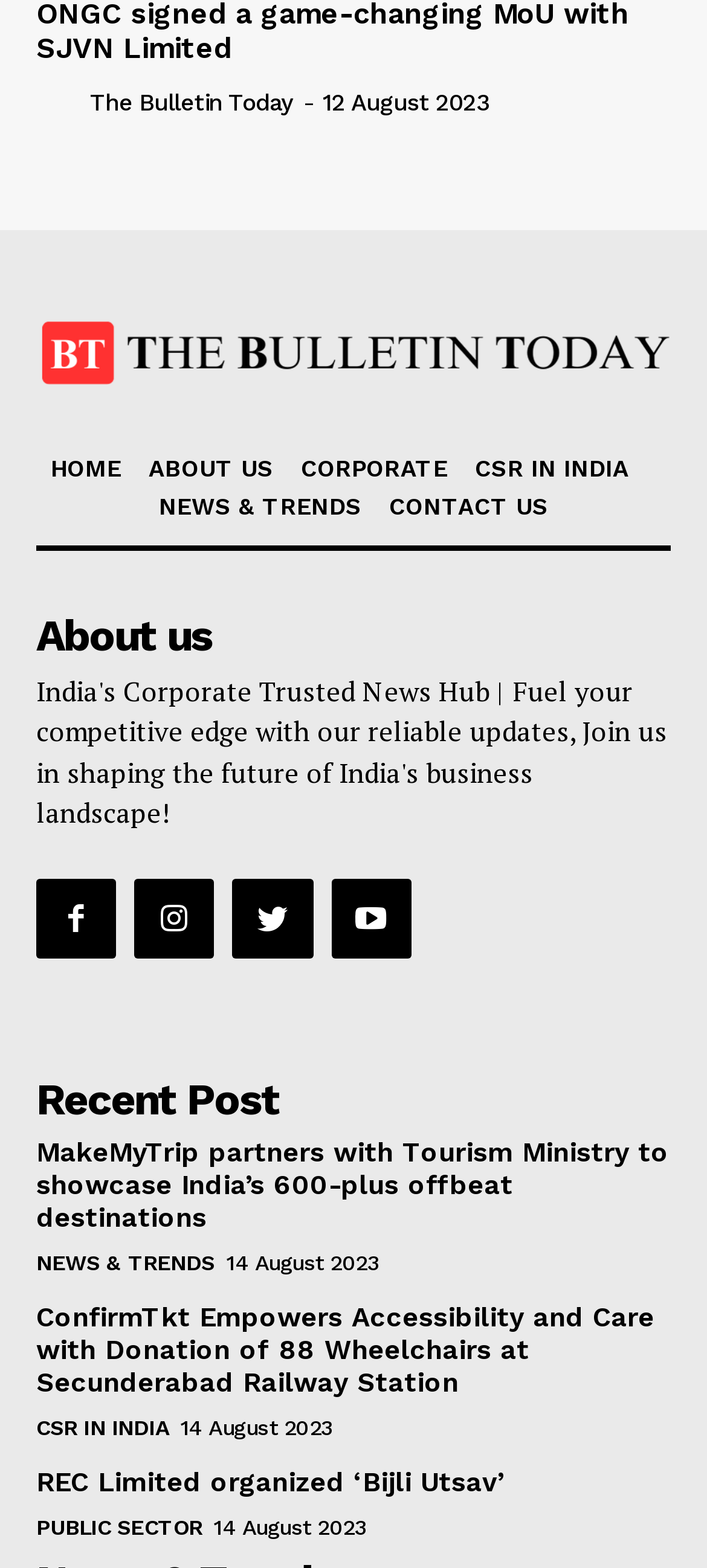What is the category of the news 'MakeMyTrip partners with Tourism Ministry to showcase India’s 600-plus offbeat destinations'?
Please elaborate on the answer to the question with detailed information.

I found the news heading 'MakeMyTrip partners with Tourism Ministry to showcase India’s 600-plus offbeat destinations' at [0.051, 0.724, 0.949, 0.787]. Below this heading, I found a link with the text 'NEWS & TRENDS' at [0.051, 0.796, 0.304, 0.814], which is the category of this news.